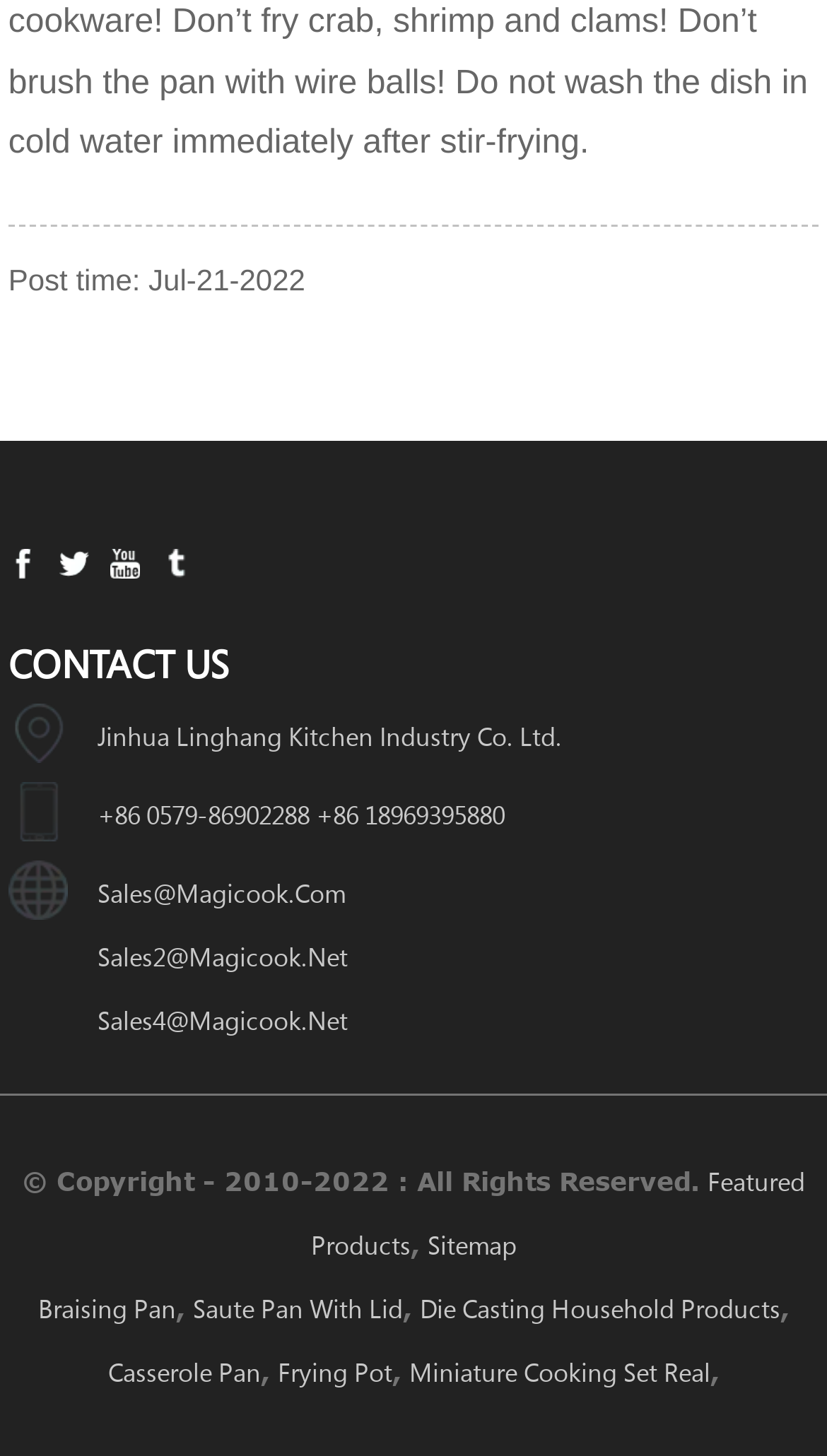Show the bounding box coordinates for the HTML element described as: "Miniature Cooking Set Real".

[0.495, 0.93, 0.859, 0.954]